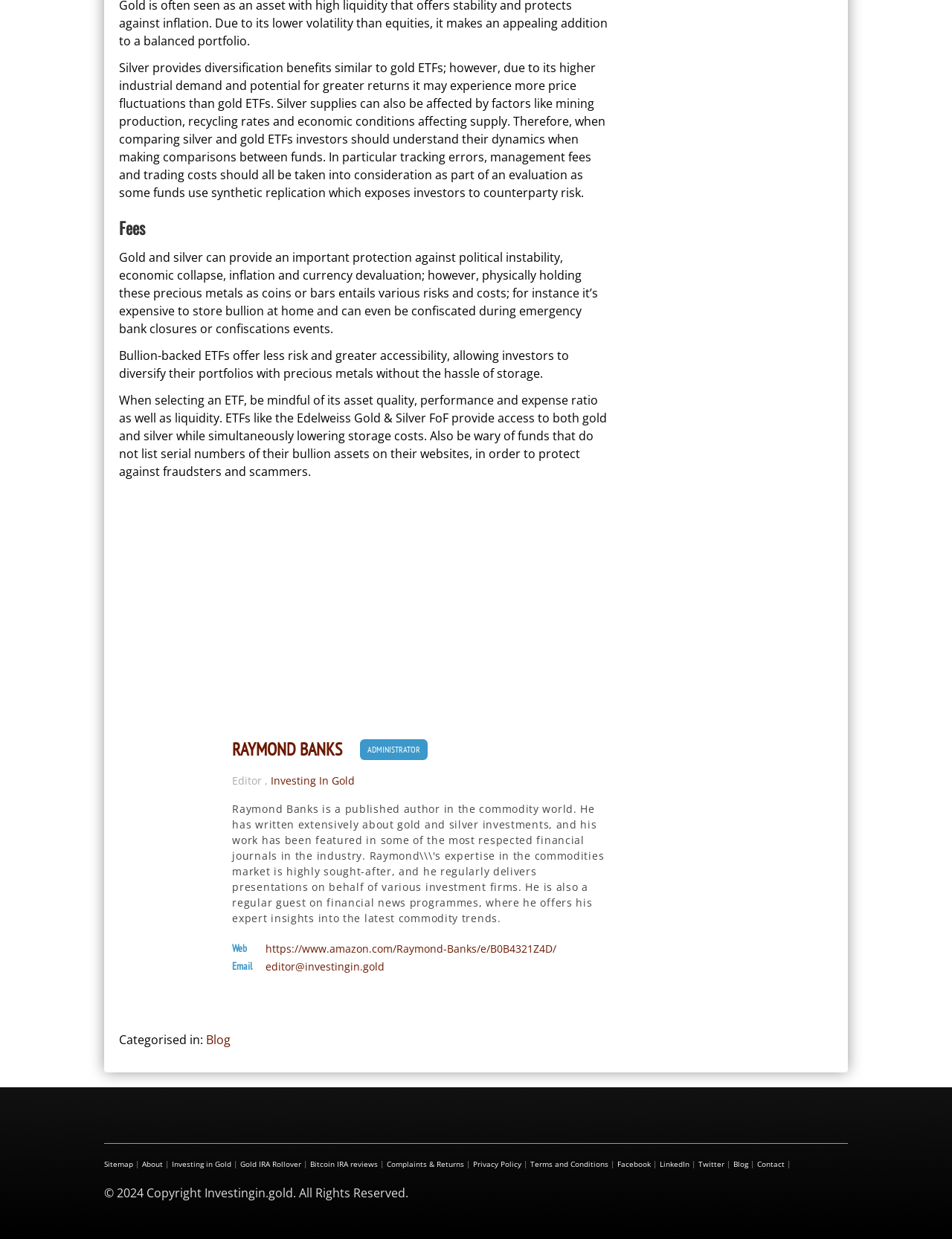Predict the bounding box of the UI element based on the description: "Sitemap". The coordinates should be four float numbers between 0 and 1, formatted as [left, top, right, bottom].

[0.109, 0.935, 0.14, 0.944]